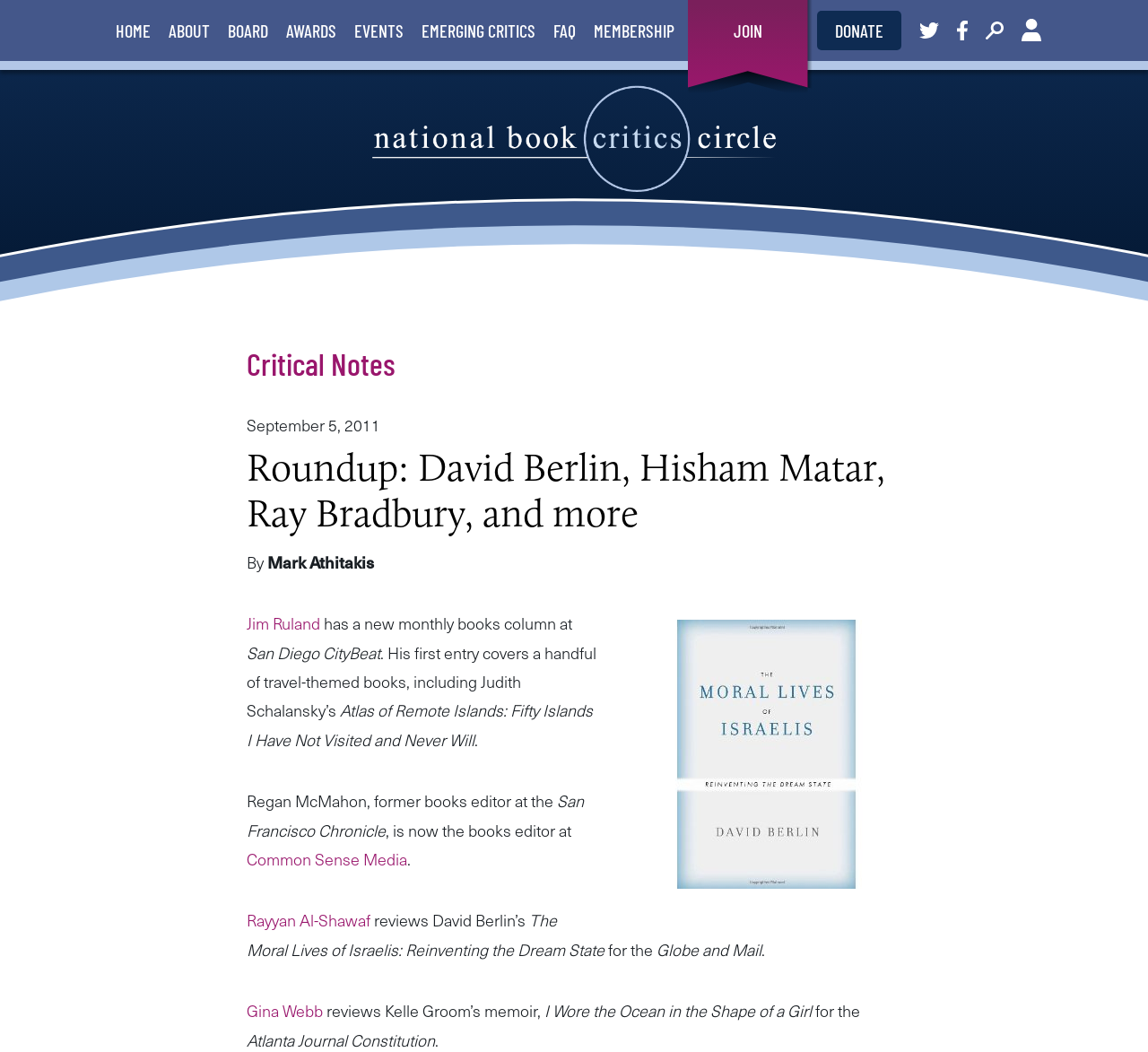Please provide a one-word or short phrase answer to the question:
What is the name of the book reviewed by Rayyan Al-Shawaf?

The Moral Lives of Israelis